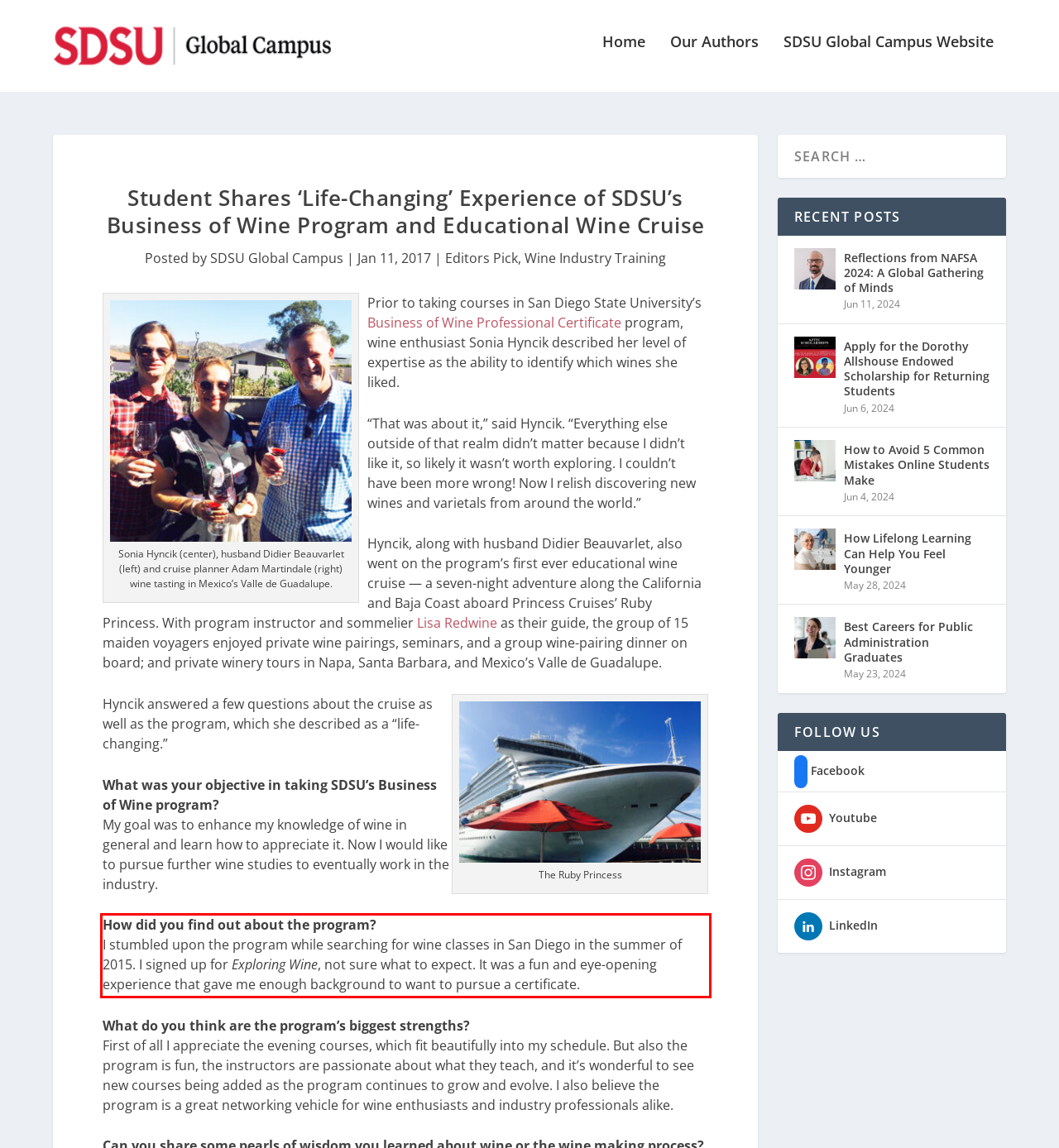Analyze the red bounding box in the provided webpage screenshot and generate the text content contained within.

How did you find out about the program? I stumbled upon the program while searching for wine classes in San Diego in the summer of 2015. I signed up for Exploring Wine, not sure what to expect. It was a fun and eye-opening experience that gave me enough background to want to pursue a certificate.